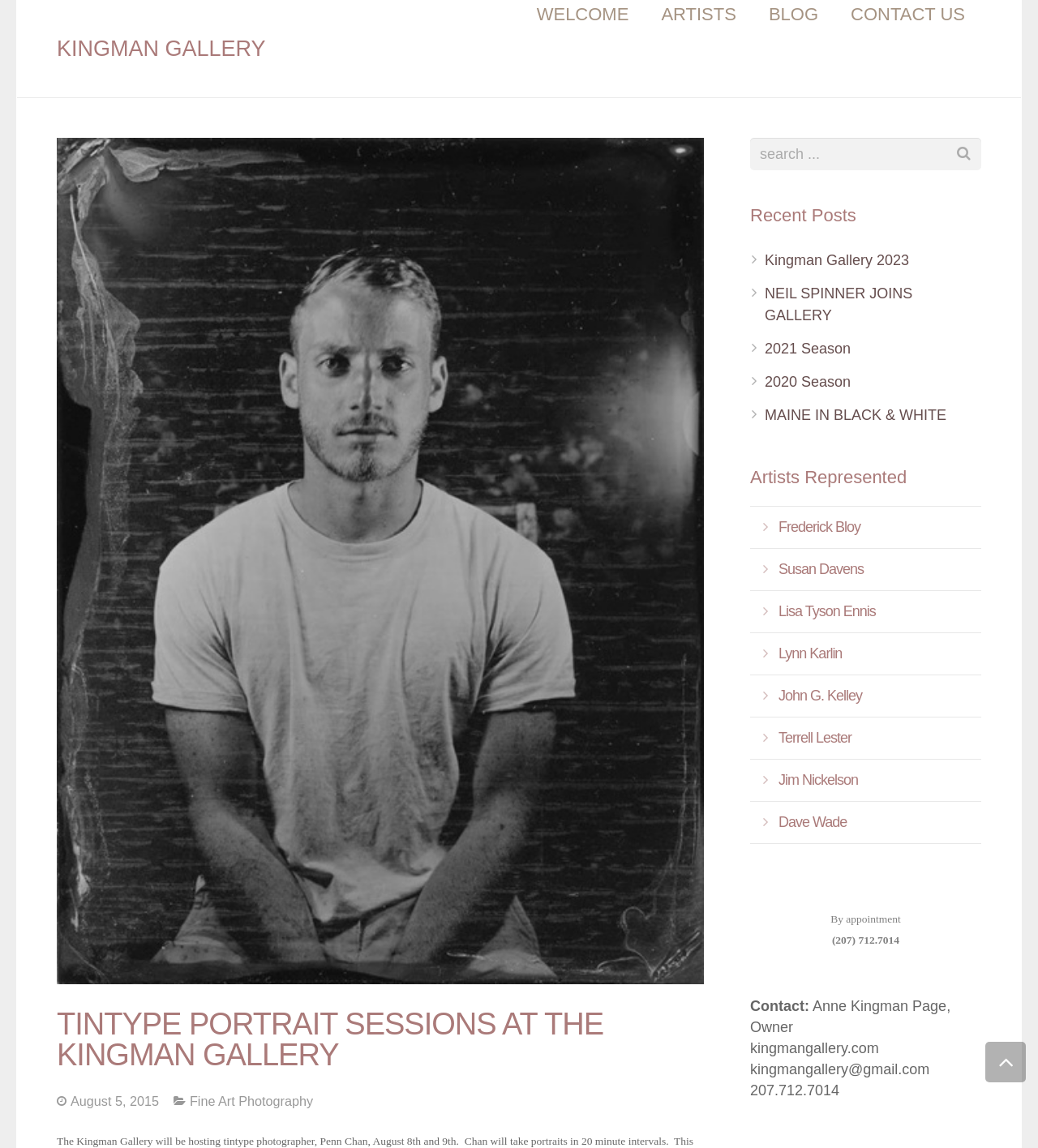Based on the visual content of the image, answer the question thoroughly: What is the photographer's name?

The photographer's name can be found in the text 'The Kingman Gallery will be hosting tintype photographer, Penn Chan, August 8th and 9th.'